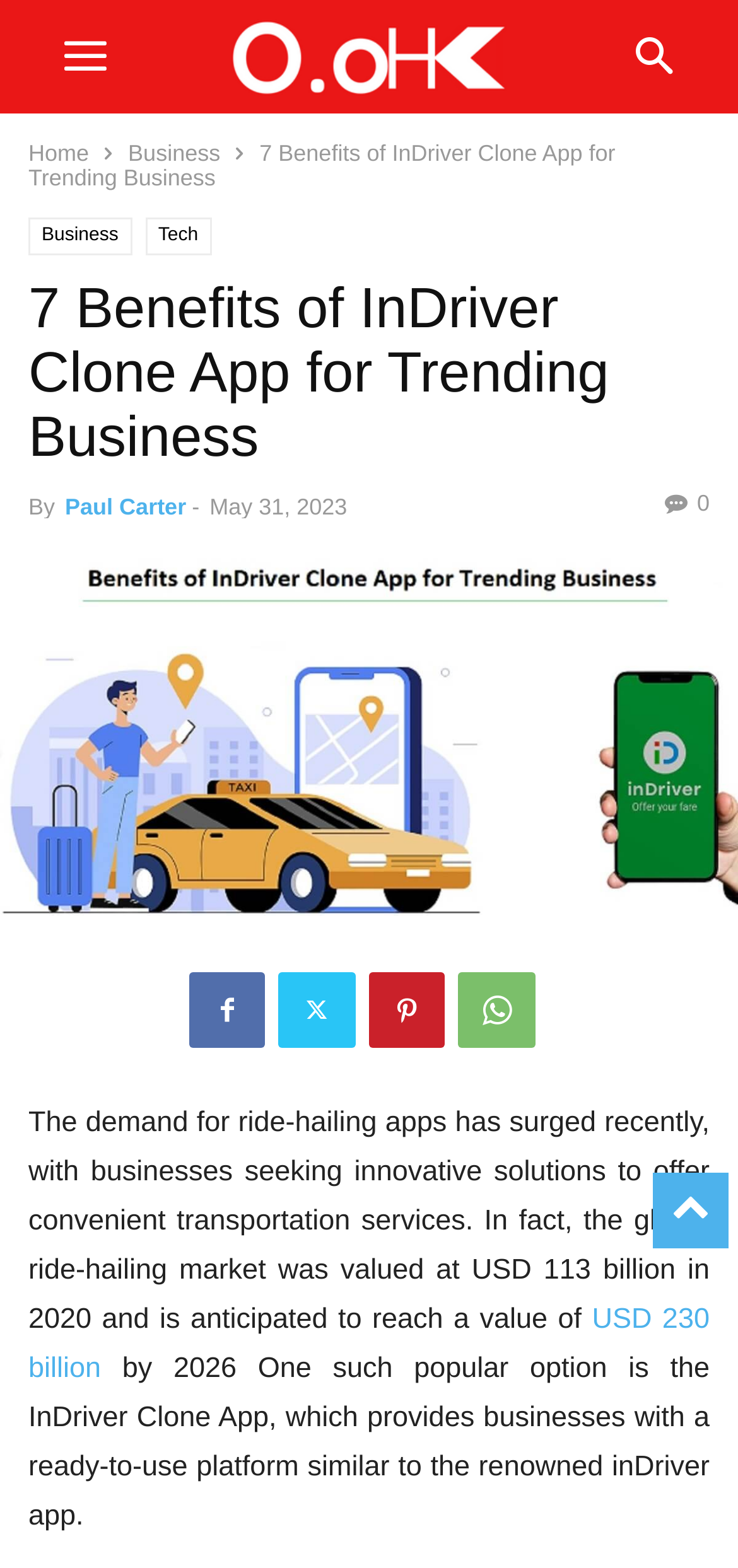Indicate the bounding box coordinates of the clickable region to achieve the following instruction: "click the mobile toggle button."

[0.038, 0.0, 0.192, 0.072]